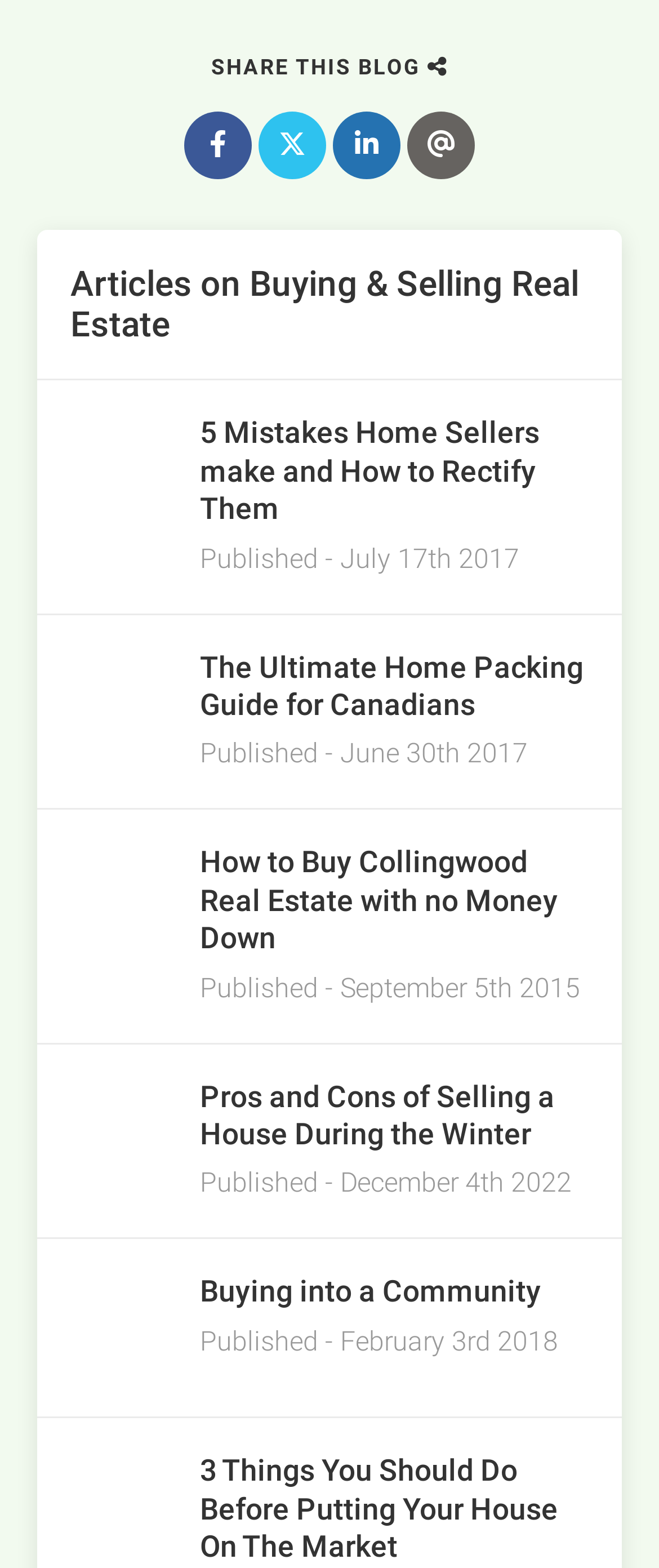Find the bounding box coordinates of the area to click in order to follow the instruction: "Share this blog".

[0.321, 0.035, 0.649, 0.051]